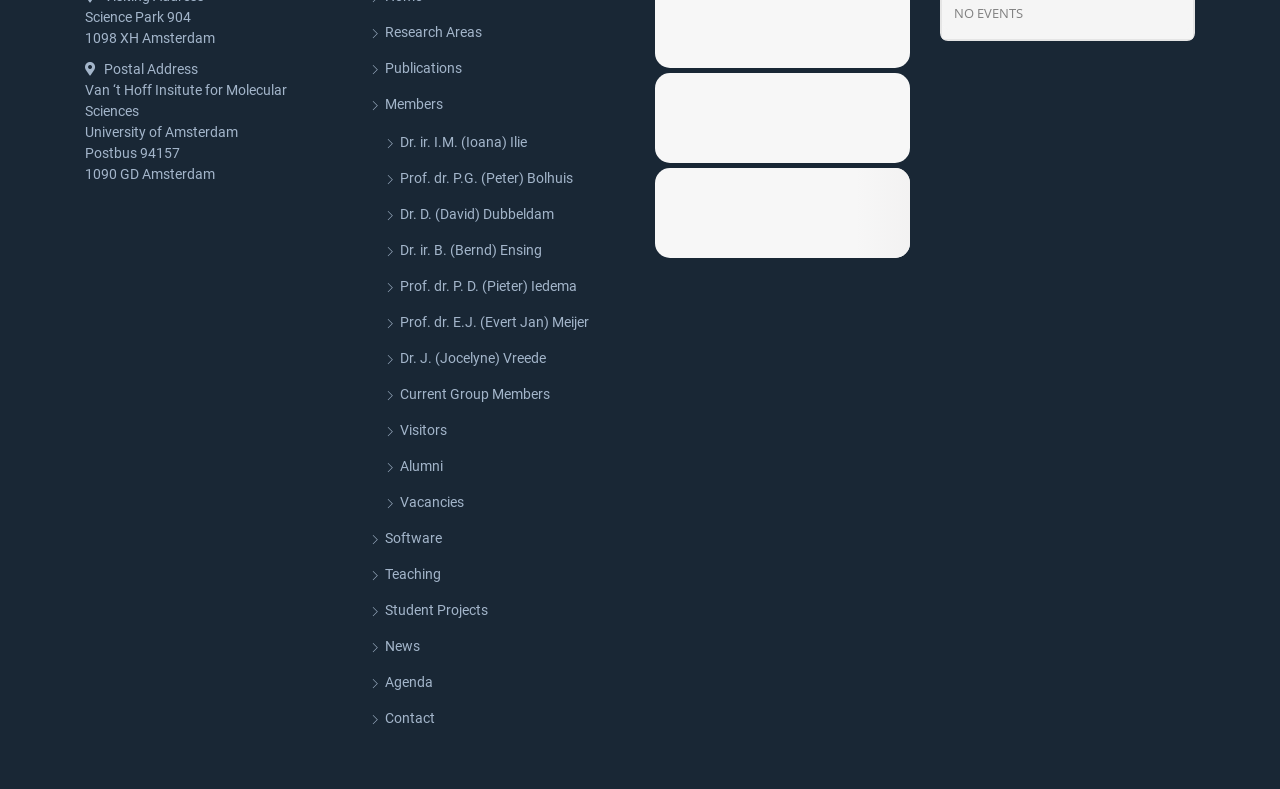Find the bounding box coordinates for the area you need to click to carry out the instruction: "View research areas". The coordinates should be four float numbers between 0 and 1, indicated as [left, top, right, bottom].

[0.289, 0.028, 0.377, 0.054]